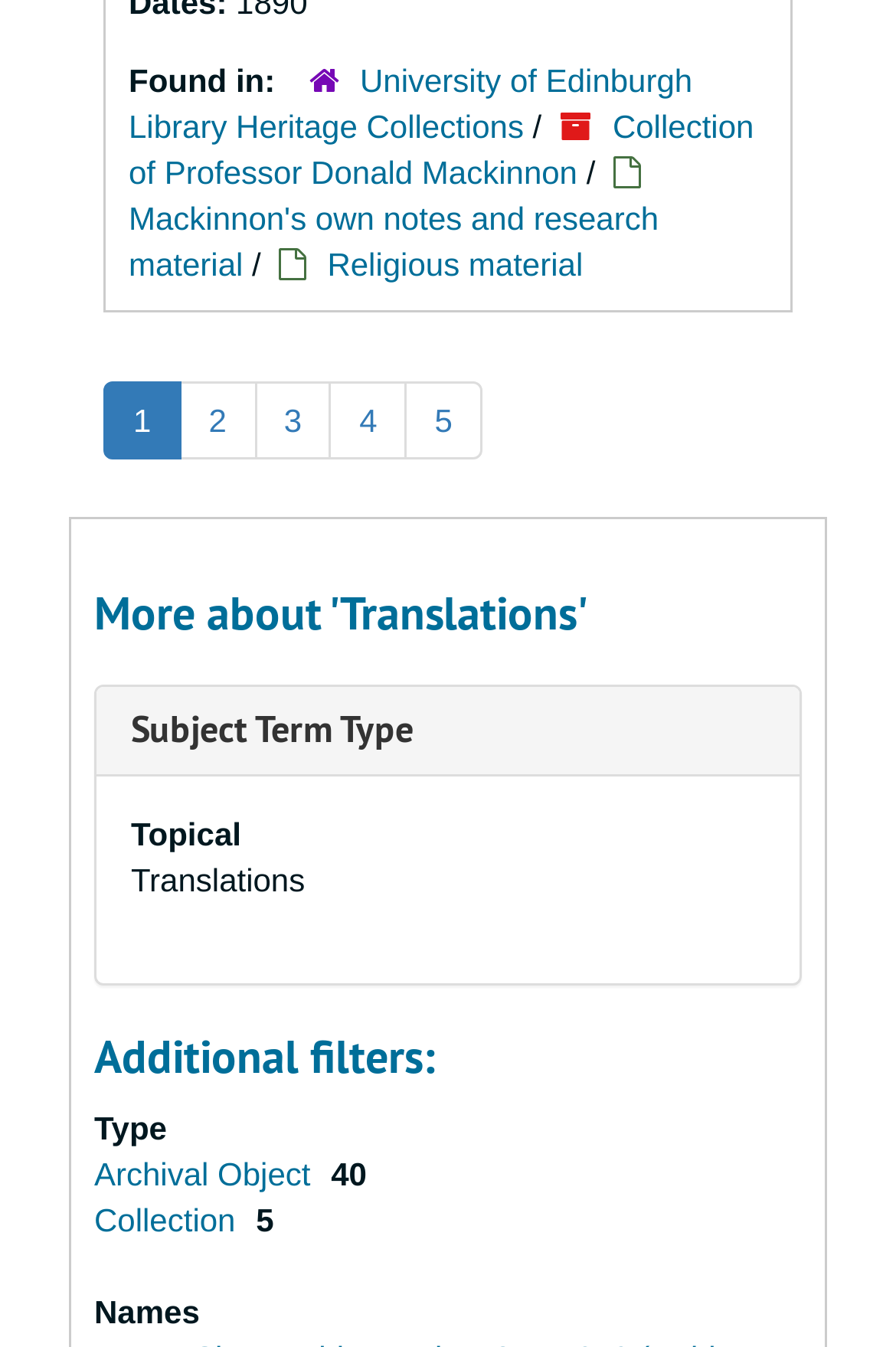Please analyze the image and give a detailed answer to the question:
What is the collection name?

The answer can be found in the link 'Collection of Professor Donald Mackinnon' which is located near the top of the webpage, indicating that the webpage is related to a specific collection.